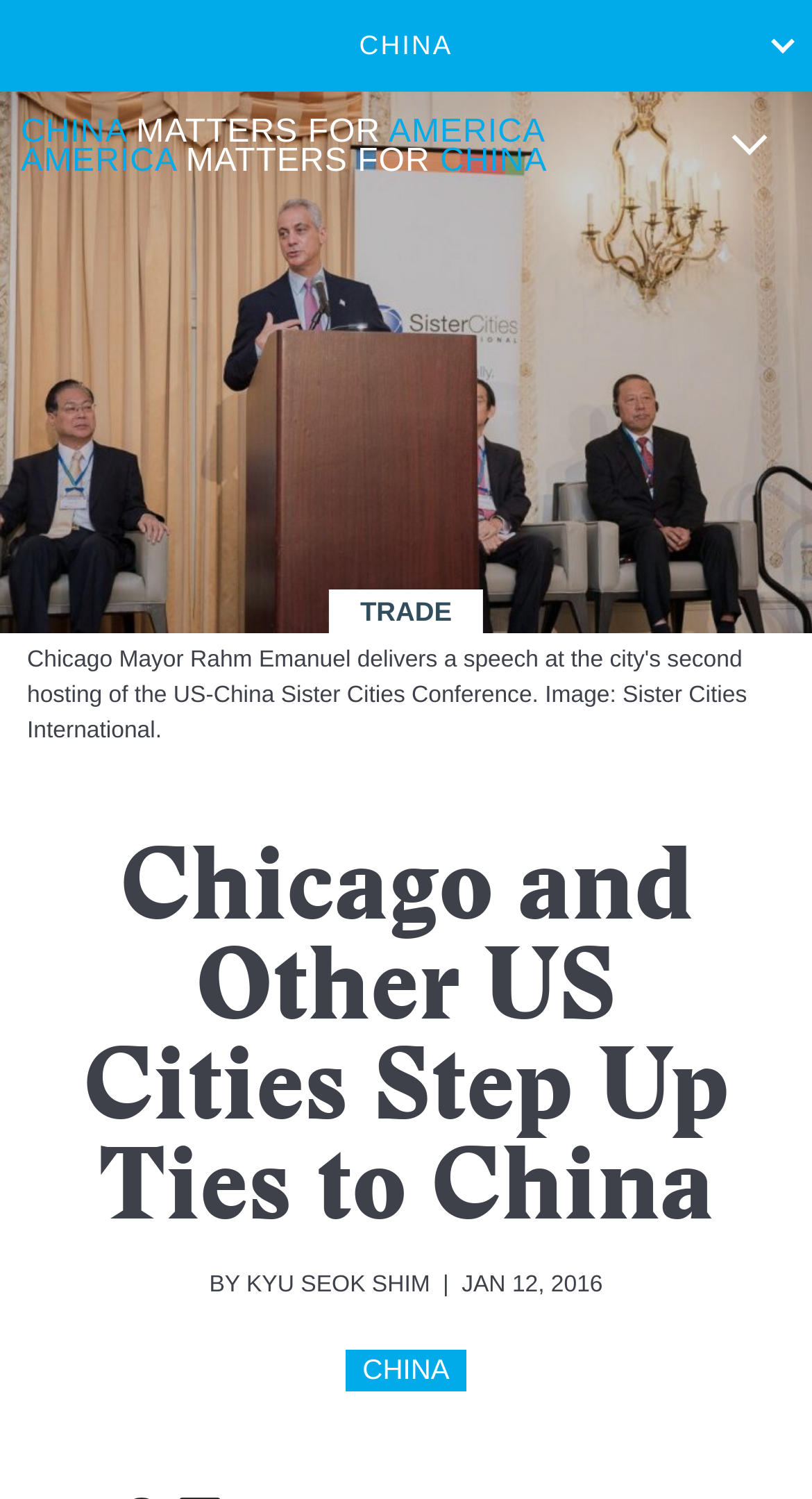Determine the bounding box for the HTML element described here: "China". The coordinates should be given as [left, top, right, bottom] with each number being a float between 0 and 1.

[0.426, 0.9, 0.574, 0.928]